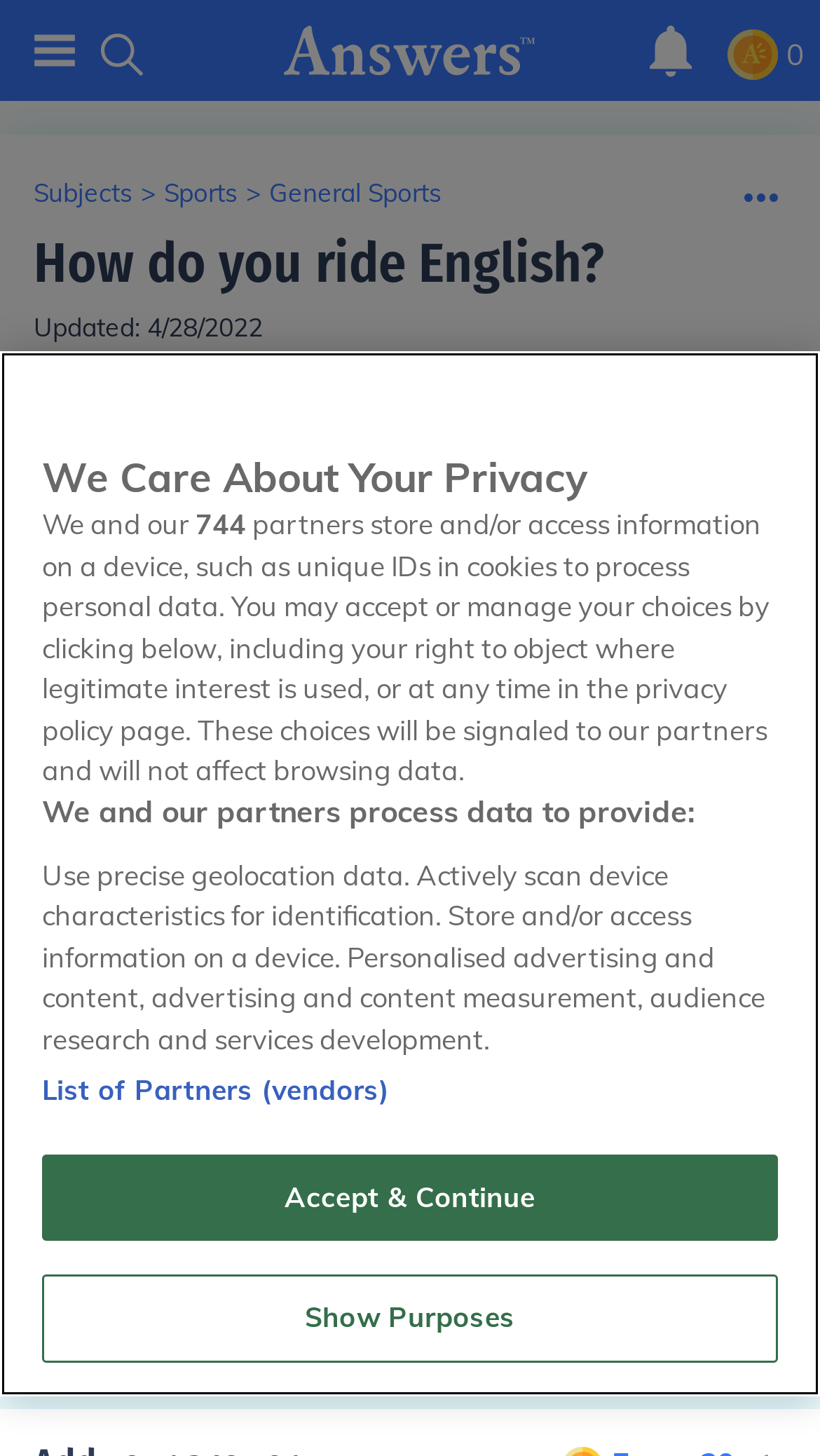Locate the bounding box coordinates of the clickable region to complete the following instruction: "Click the 'Study now' button."

[0.041, 0.3, 0.5, 0.354]